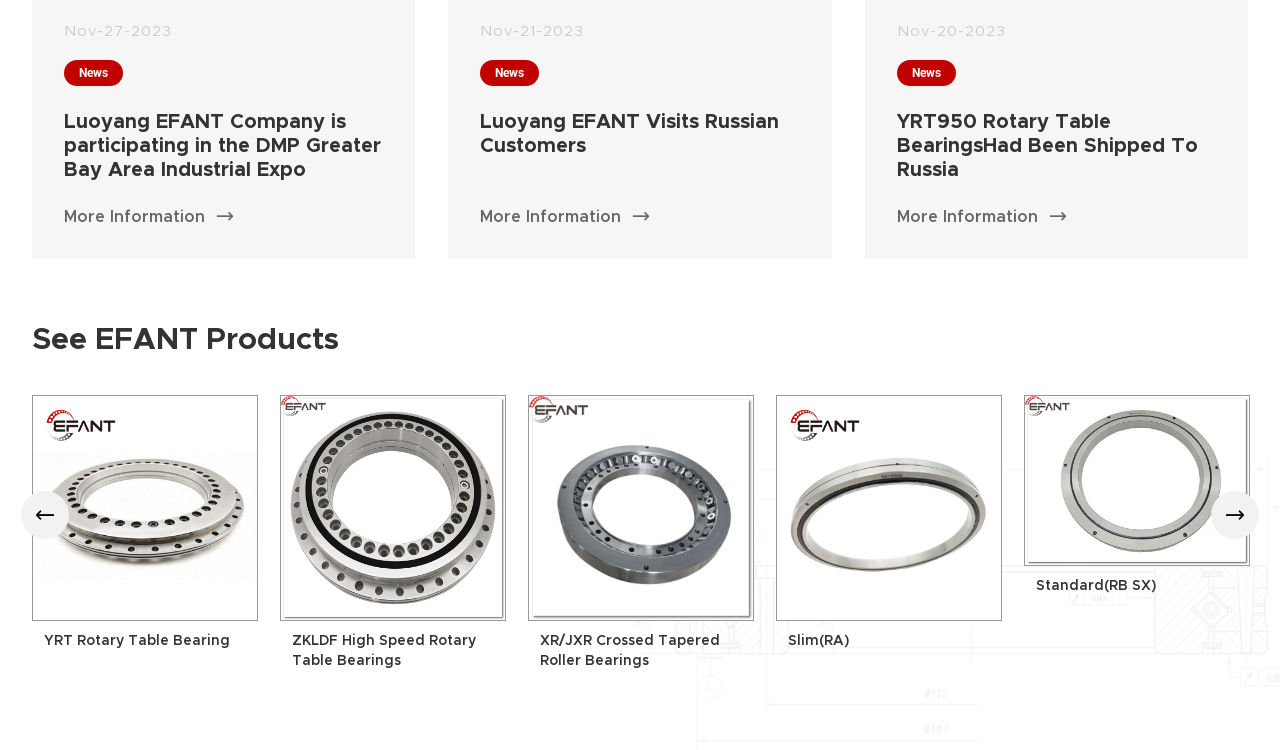Determine the bounding box coordinates for the clickable element to execute this instruction: "Get more information about YRT950 Rotary Table Bearings". Provide the coordinates as four float numbers between 0 and 1, i.e., [left, top, right, bottom].

[0.701, 0.272, 0.95, 0.305]